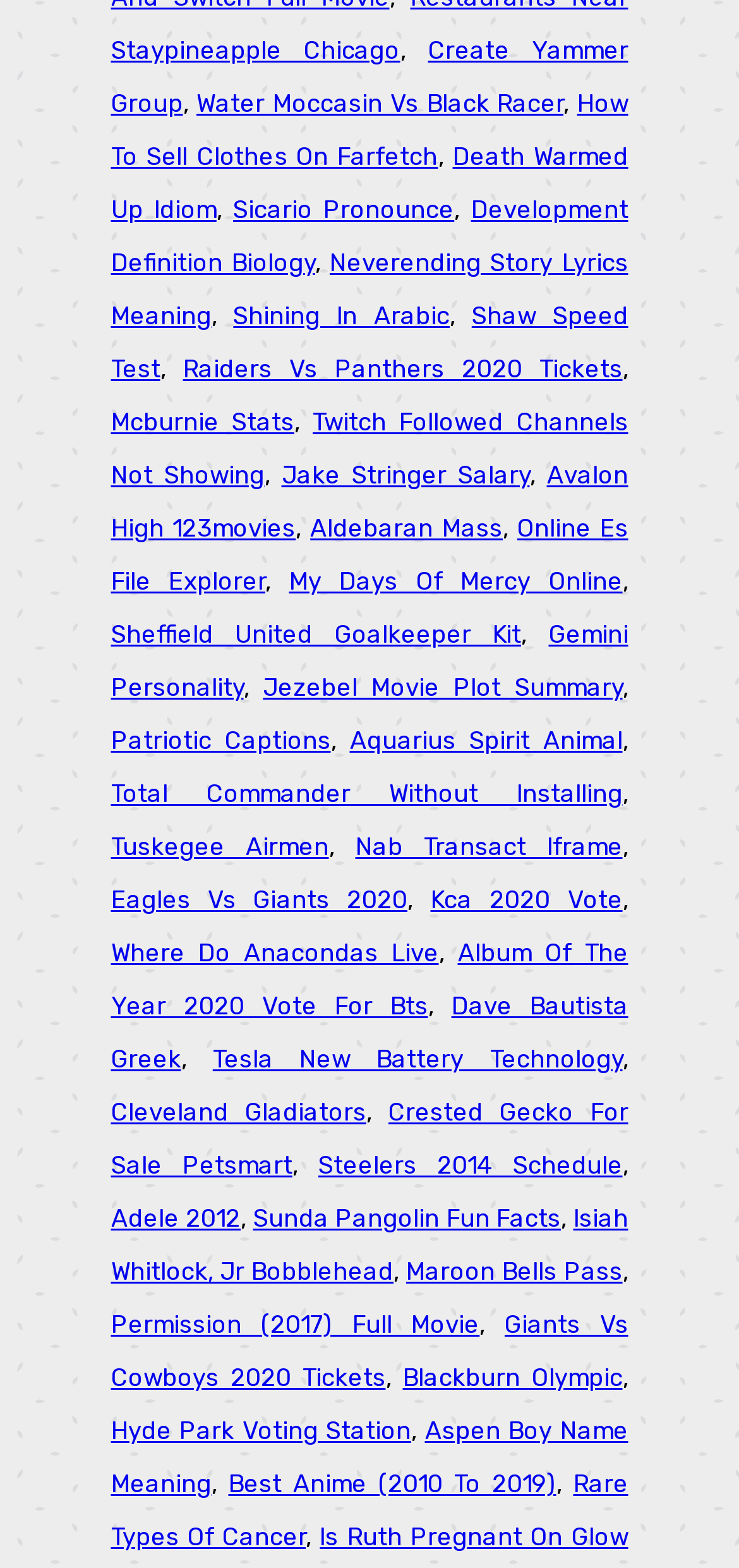Provide the bounding box coordinates of the HTML element this sentence describes: "Settings". The bounding box coordinates consist of four float numbers between 0 and 1, i.e., [left, top, right, bottom].

None